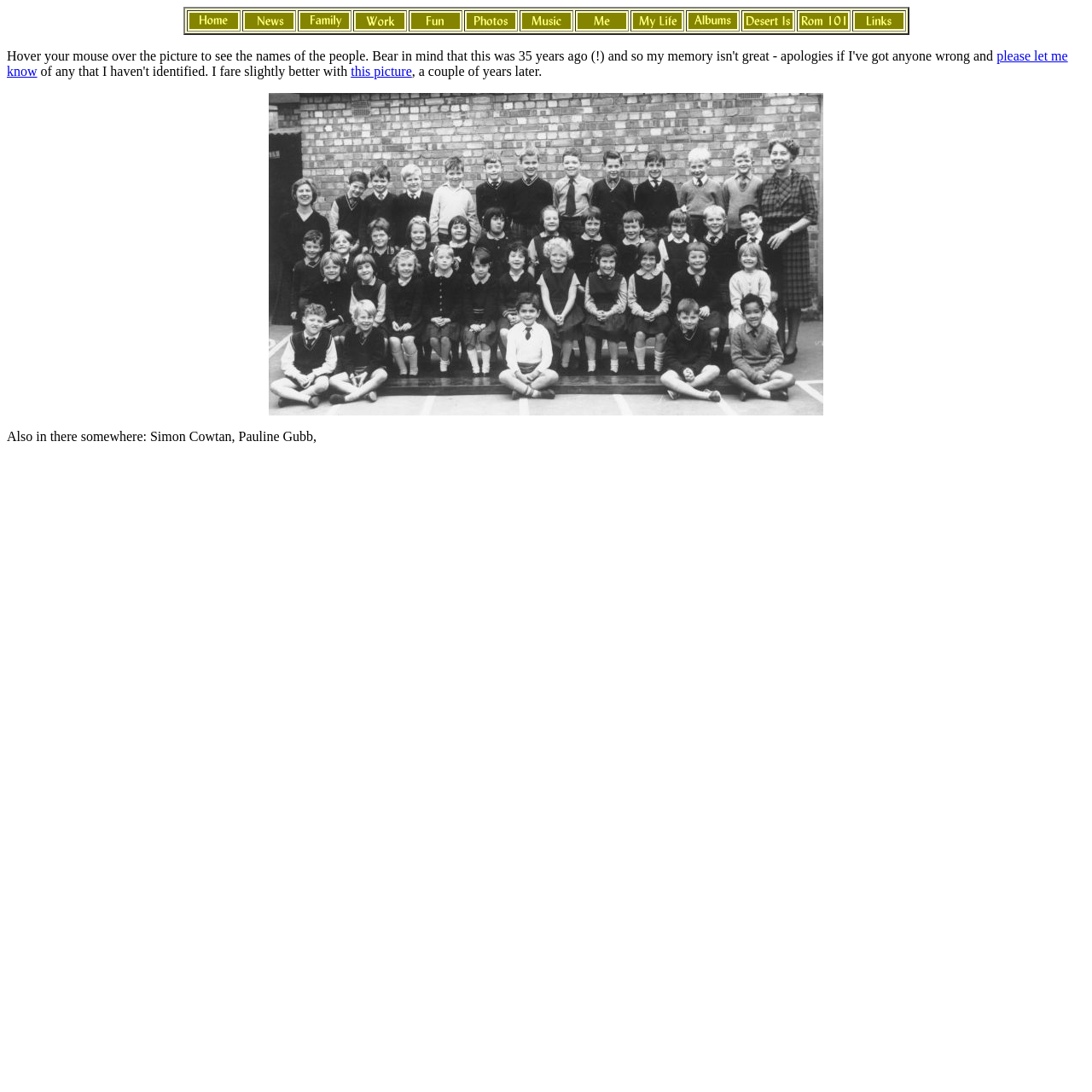Please identify the bounding box coordinates of the region to click in order to complete the task: "Read the article about Jamie Vardy". The coordinates must be four float numbers between 0 and 1, specified as [left, top, right, bottom].

None